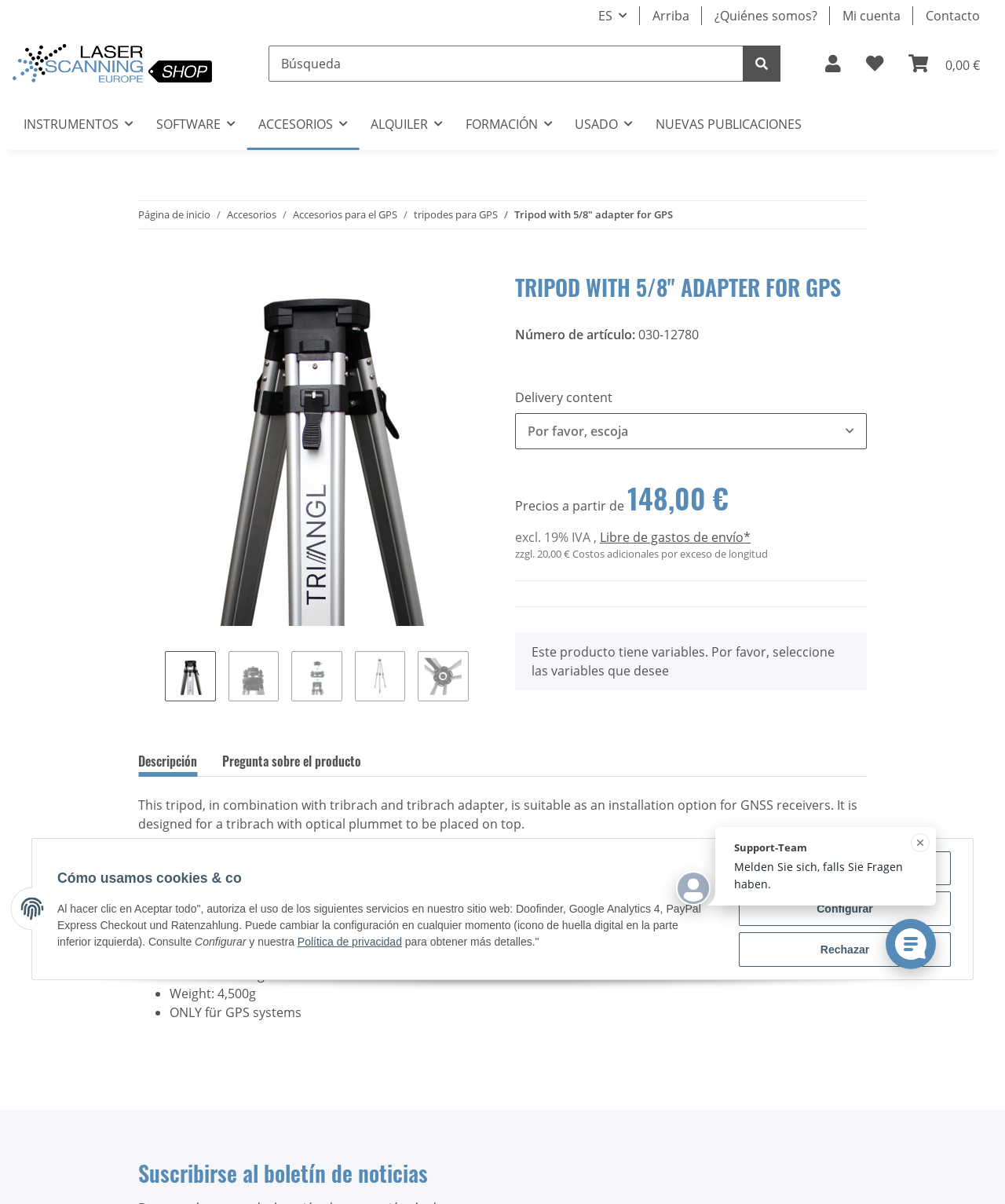Please specify the bounding box coordinates of the region to click in order to perform the following instruction: "Go to accessories".

[0.226, 0.172, 0.275, 0.185]